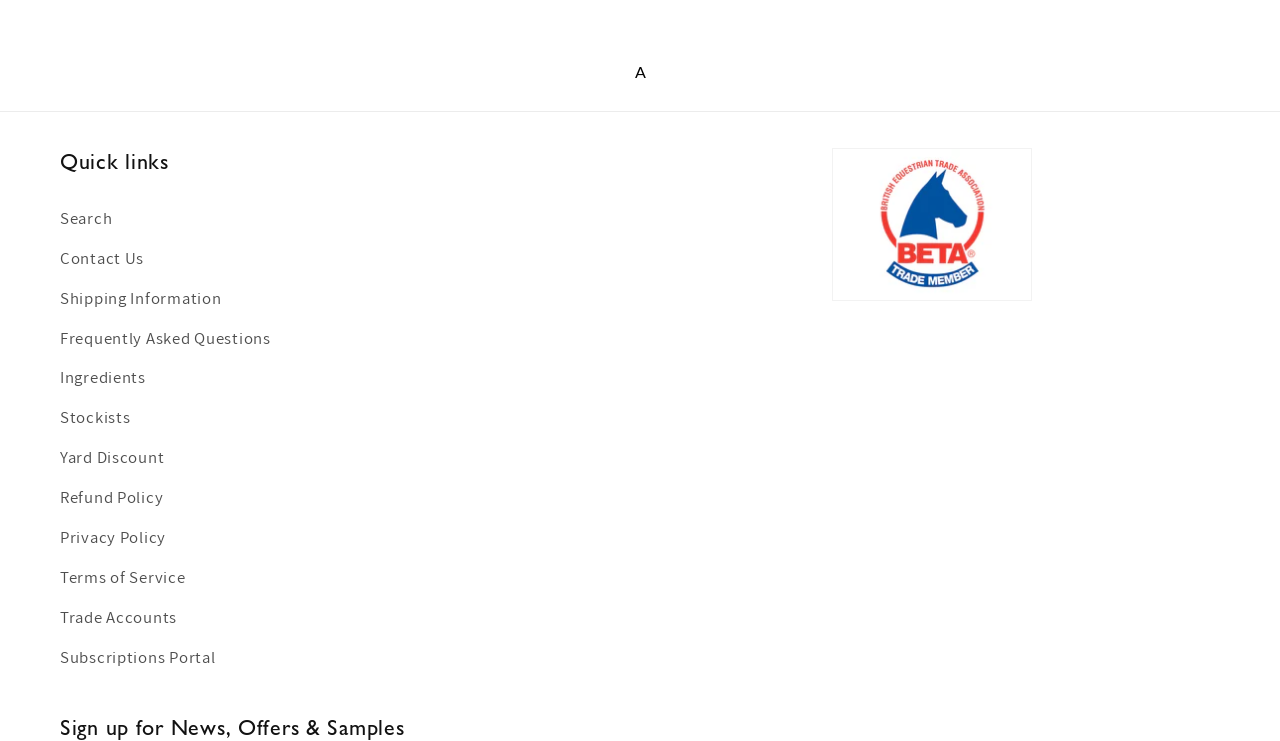What is the first quick link?
Refer to the image and give a detailed answer to the question.

The first quick link is 'Search' because it is the first link under the 'Quick links' heading, which is located at the top of the webpage.